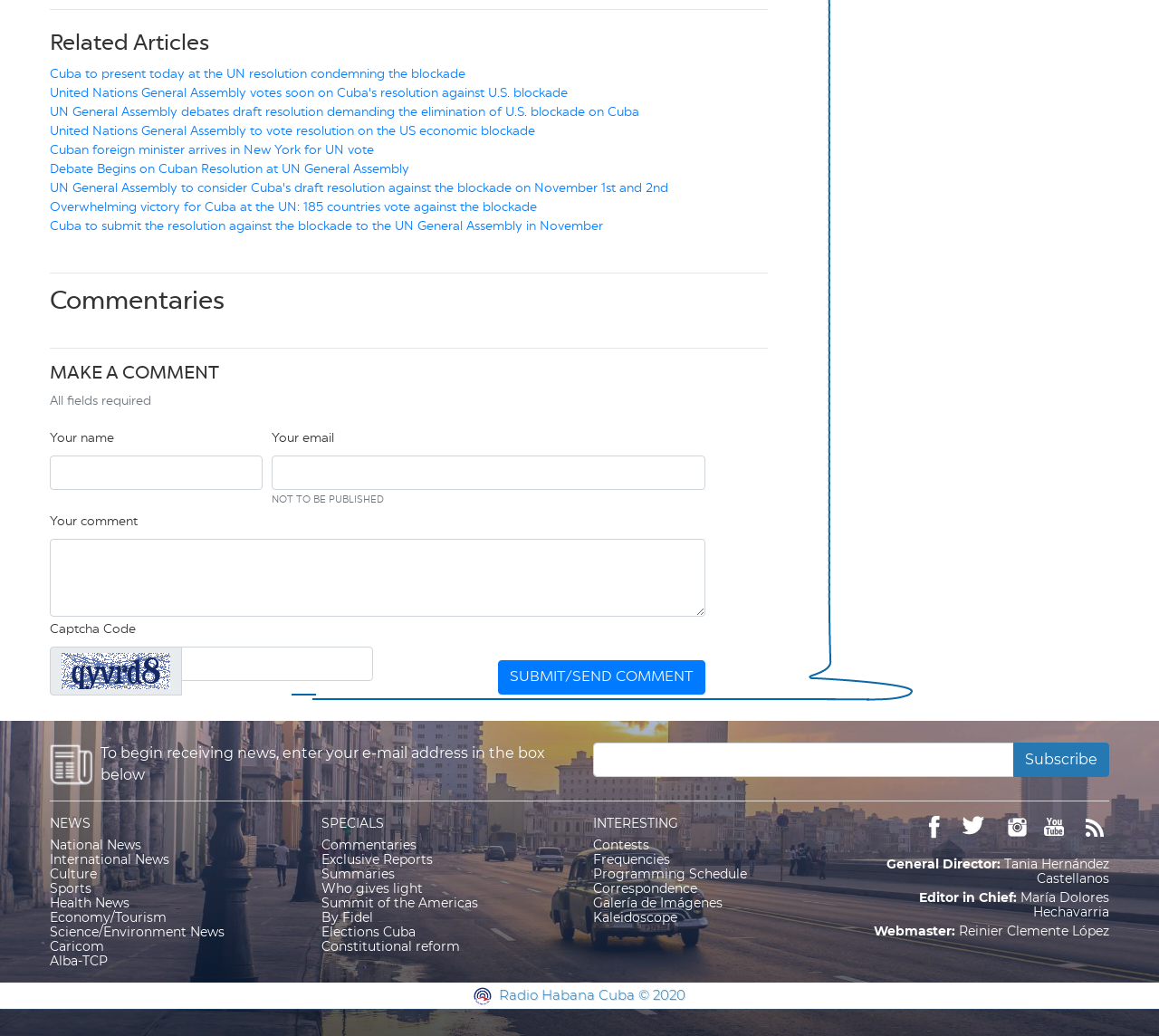Please locate the clickable area by providing the bounding box coordinates to follow this instruction: "View Commentaries".

[0.277, 0.808, 0.359, 0.824]